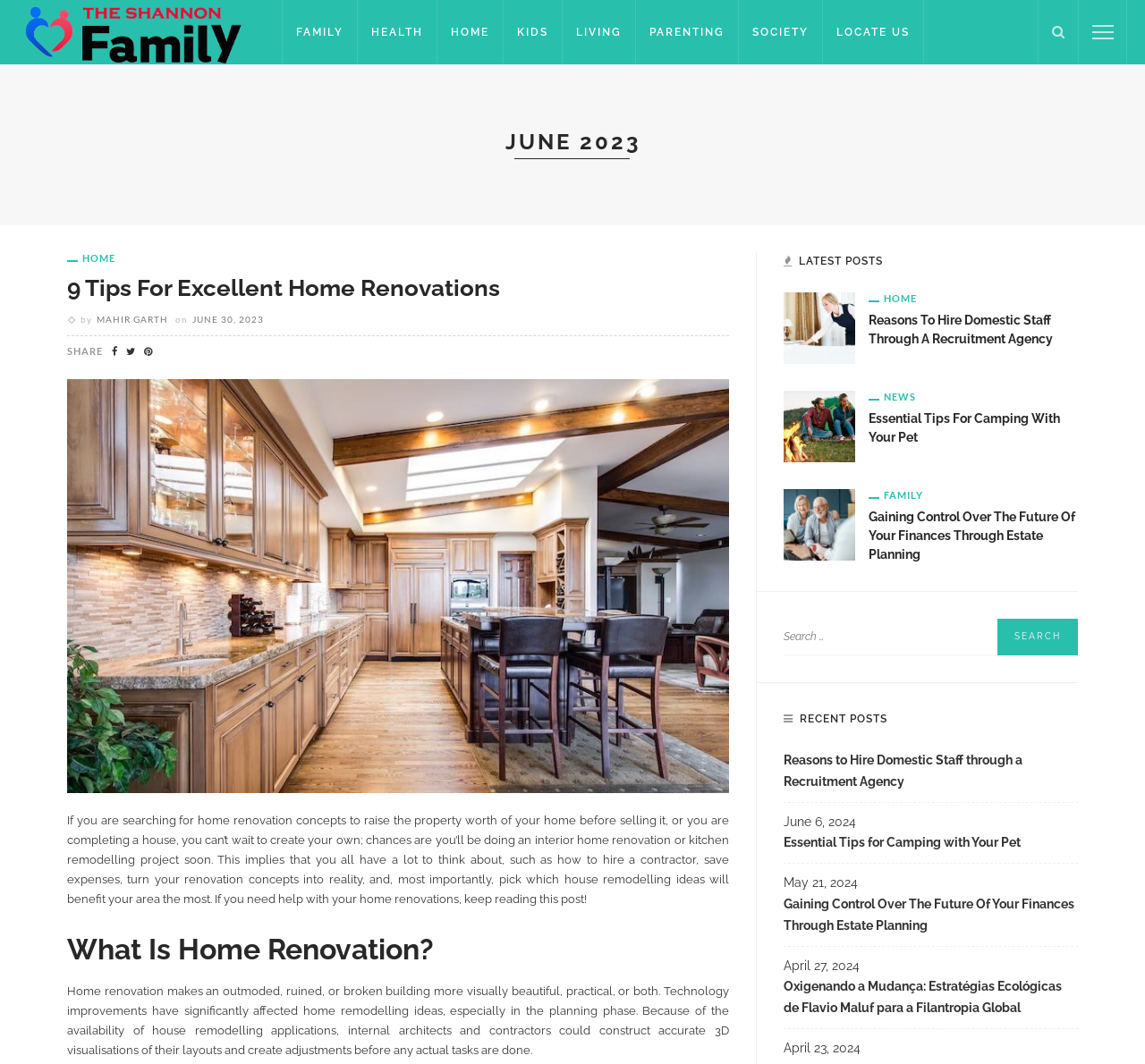Please locate the bounding box coordinates of the element that should be clicked to achieve the given instruction: "Read the article '9 Tips For Excellent Home Renovations'".

[0.059, 0.258, 0.637, 0.284]